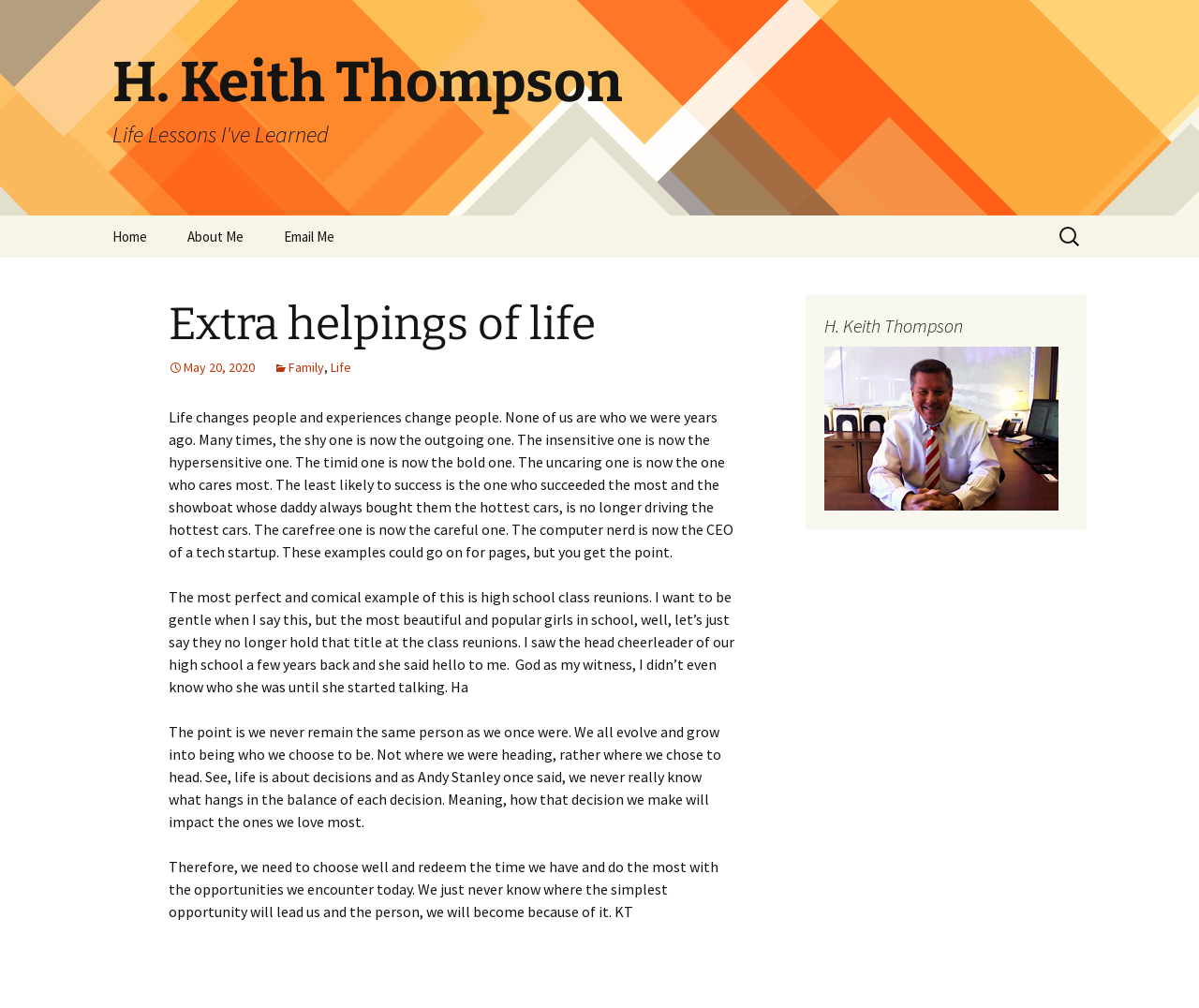Generate an in-depth caption that captures all aspects of the webpage.

The webpage is a personal blog or website of H. Keith Thompson, featuring his life lessons and experiences. At the top, there is a header section with a link to "H. Keith Thompson Life Lessons I've Learned" and two headings, "H. Keith Thompson" and "Life Lessons I've Learned". Below this, there is a navigation menu with links to "Home", "About Me", and "Email Me", as well as a search bar with a placeholder text "Search for:".

The main content of the webpage is an article with a header section that includes a heading "Extra helpings of life" and three links: "May 20, 2020", "Family", and "Life". The article itself is divided into four paragraphs of text, which discuss how people change and grow over time, using examples from high school class reunions and personal experiences. The text is written in a reflective and introspective tone, encouraging readers to make good decisions and make the most of their opportunities.

To the right of the article, there is a sidebar with a heading "H. Keith Thompson" and an image below it. The image is likely a profile picture or a photo of the author. Overall, the webpage has a simple and clean design, with a focus on the written content and the author's personal brand.